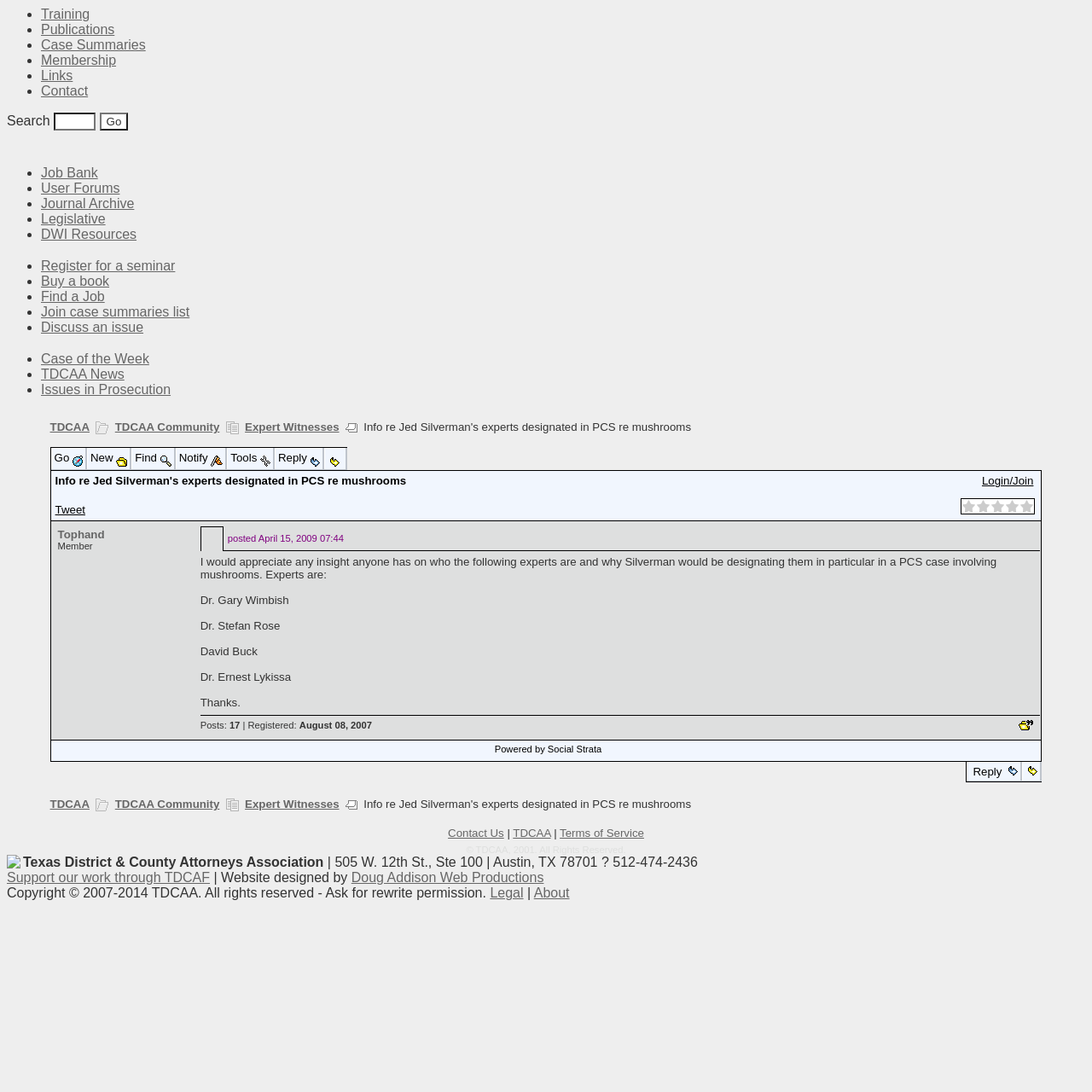Please identify the bounding box coordinates of where to click in order to follow the instruction: "Register for a seminar".

[0.038, 0.237, 0.16, 0.25]